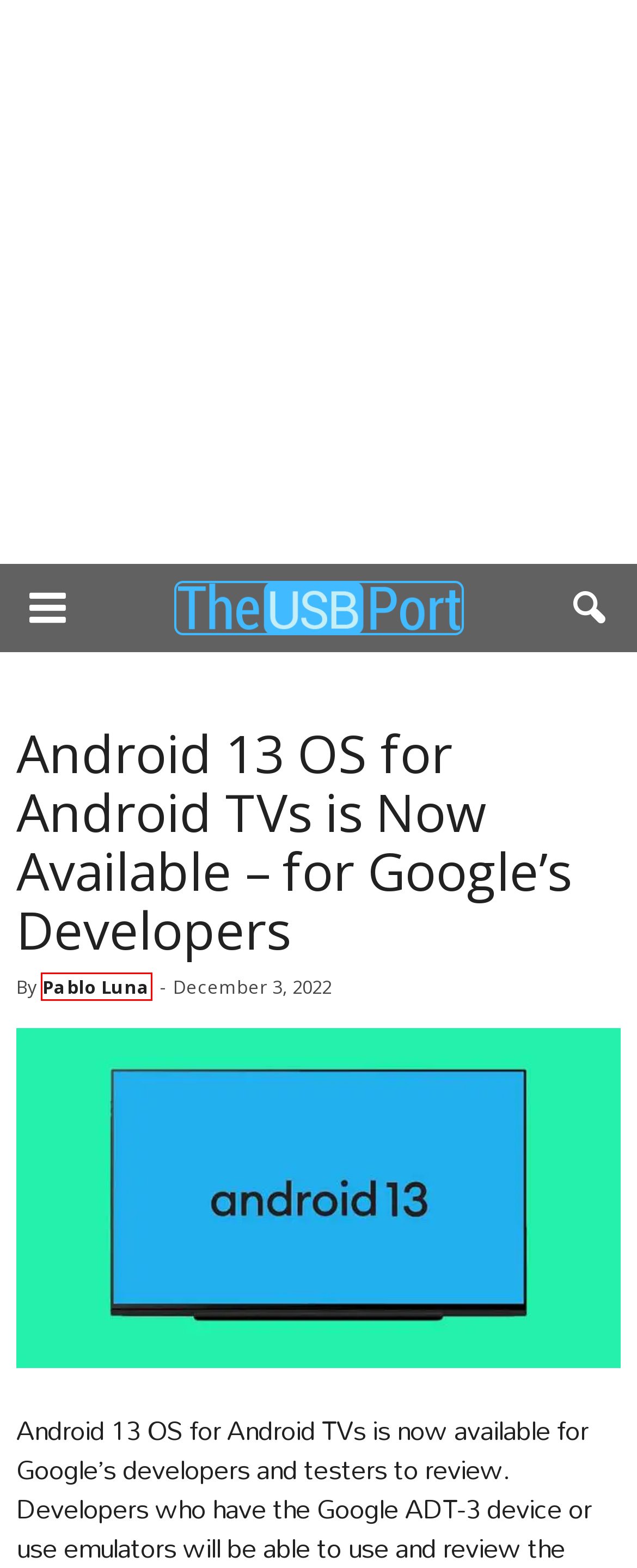You have received a screenshot of a webpage with a red bounding box indicating a UI element. Please determine the most fitting webpage description that matches the new webpage after clicking on the indicated element. The choices are:
A. Google Calendar Update Enables Users to Define Exact Times of Availability At Home or Work
B. Science | The USB Port
C. Team | The USB Port
D. Tricks For Boosting Your Broadband Speed
E. Privacy Policy | The USB Port
F. How To Get The Best Deal When Selling Your Electric Car
G. Contact us | The USB Port
H. Pablo Luna | The USB Port

H